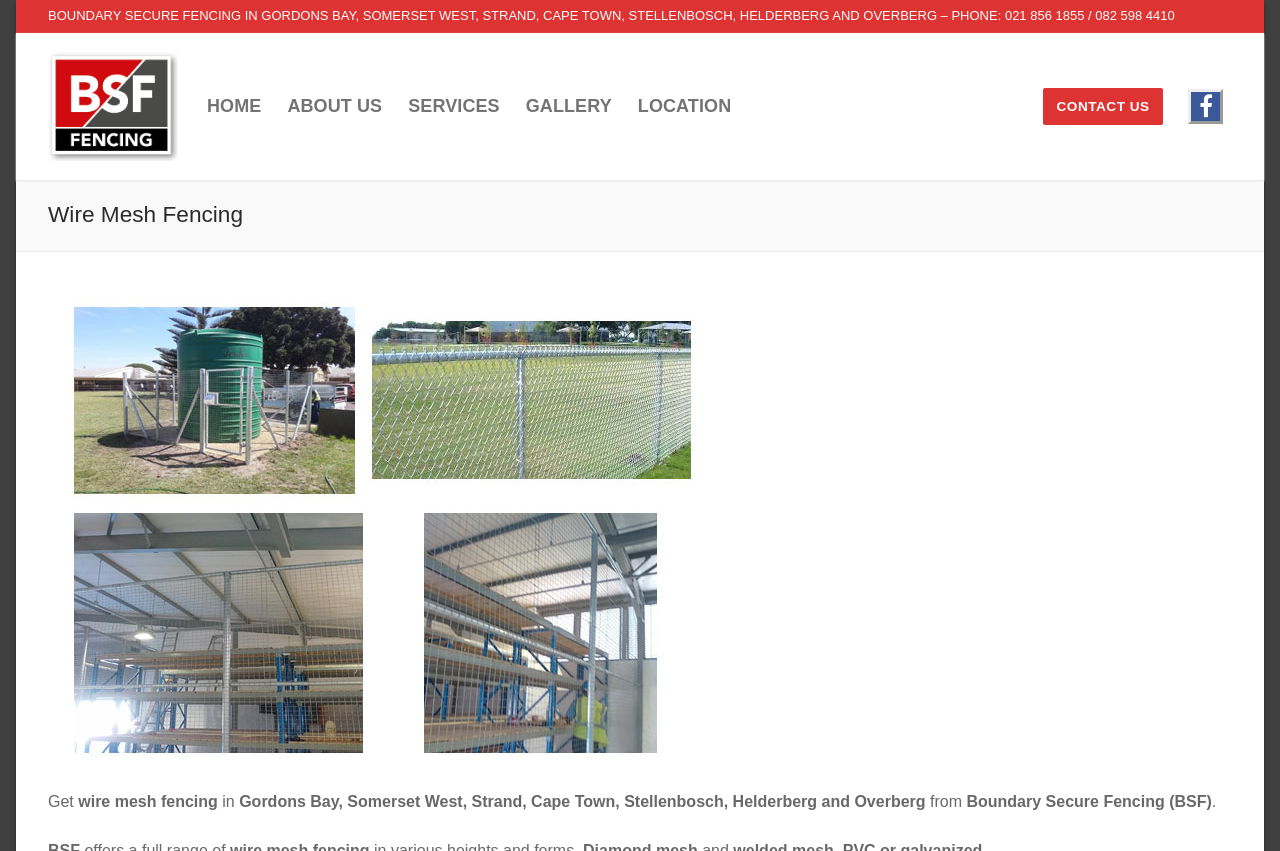Write an elaborate caption that captures the essence of the webpage.

The webpage is about Wire Mesh Fencing and Boundary Secure Fencing (BSF) services. At the top, there is a long static text describing the company's services and contact information. Below this, there is a logo of BSF, which is an image linked to the company's homepage. 

To the right of the logo, there are six navigation links: HOME, ABOUT US, SERVICES, GALLERY, LOCATION, and CONTACT US. These links are positioned horizontally, with HOME on the left and CONTACT US on the right. 

Below the navigation links, there is a large heading "Wire Mesh Fencing" that spans almost the entire width of the page. Under this heading, there is a large image of wire mesh fencing, which takes up about half of the page's width. 

To the right of the image, there is a paragraph of text that describes the company's wire mesh fencing services in various locations, including Gordons Bay, Somerset West, Strand, Cape Town, Stellenbosch, Helderberg, and Overberg. The text is divided into several static text elements, but it forms a cohesive paragraph.

At the bottom right corner of the page, there is a link to the company's Facebook page, represented by a Facebook icon.